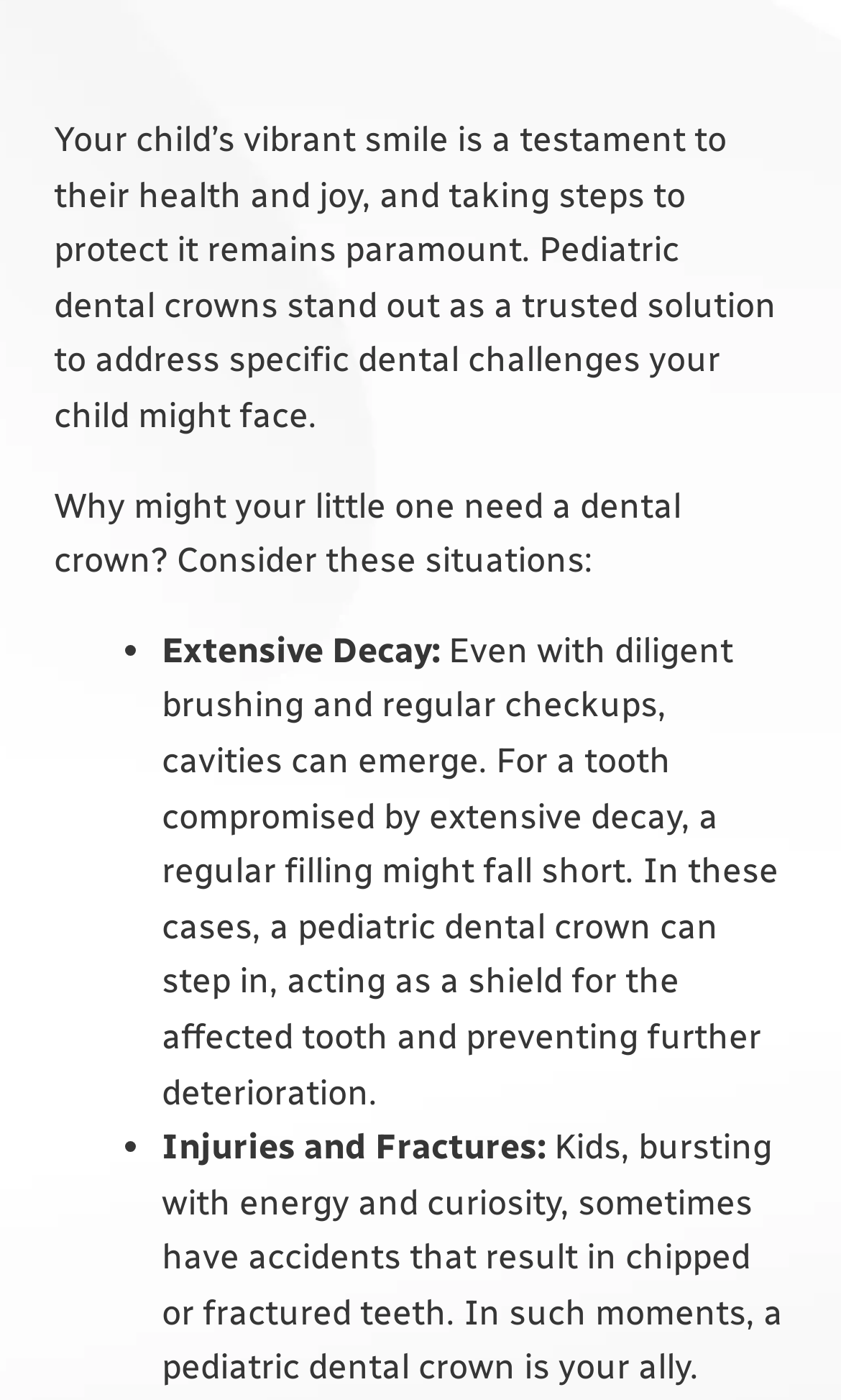Locate the bounding box of the UI element defined by this description: "Contact". The coordinates should be given as four float numbers between 0 and 1, formatted as [left, top, right, bottom].

[0.0, 0.056, 1.0, 0.126]